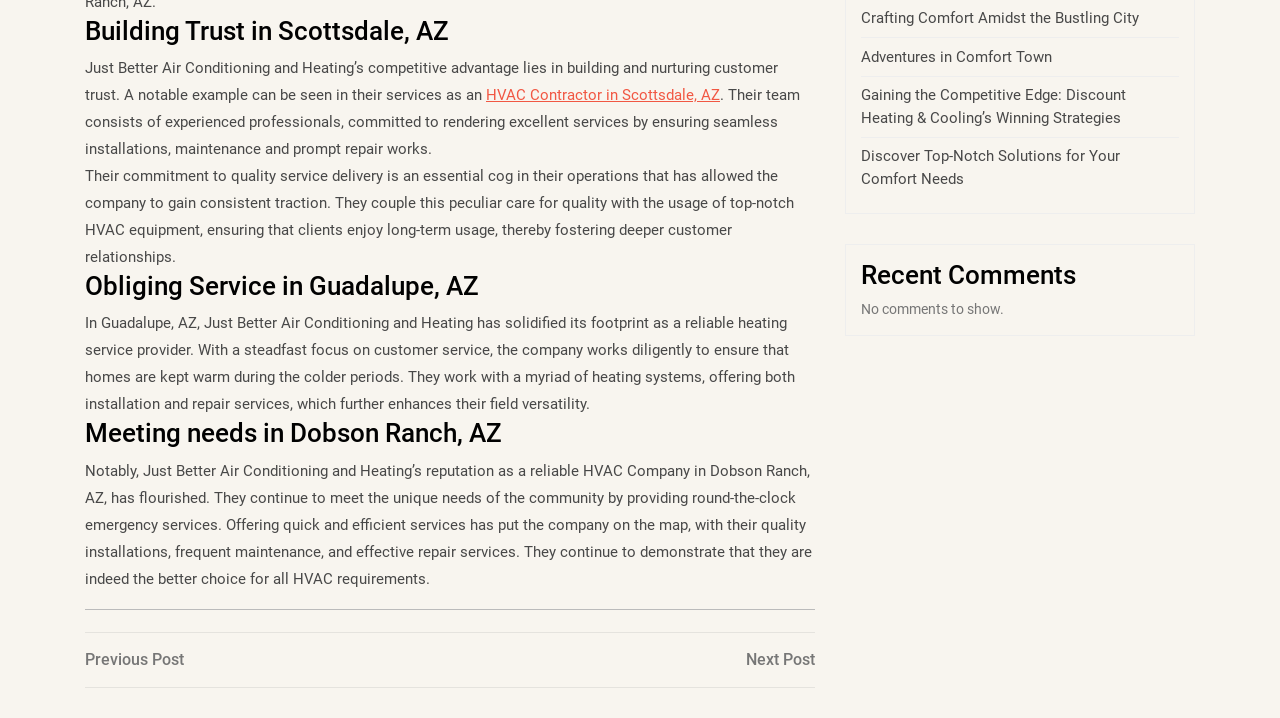Identify the bounding box of the HTML element described as: "HVAC Contractor in Scottsdale, AZ".

[0.38, 0.12, 0.562, 0.145]